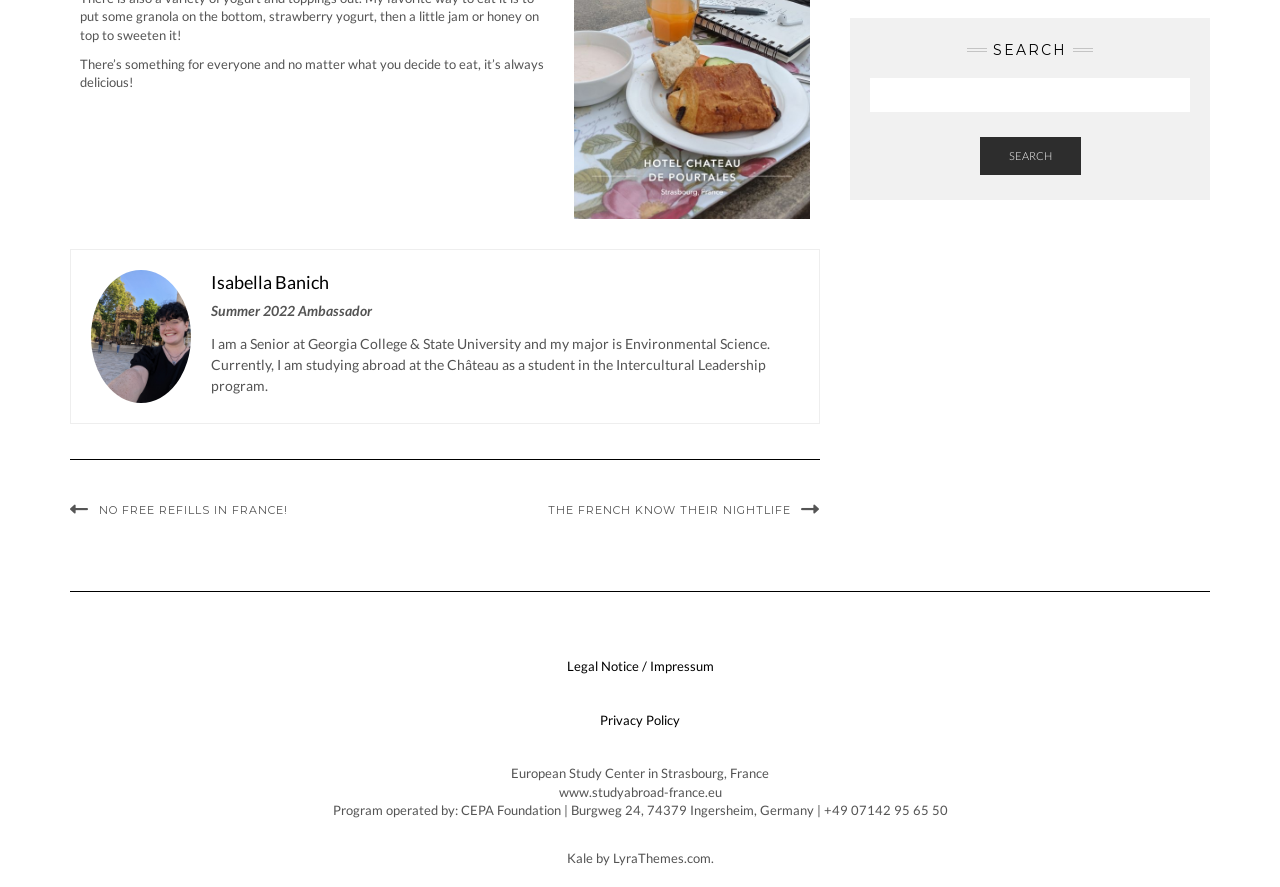Using the provided element description: "The French Know their Nightlife", determine the bounding box coordinates of the corresponding UI element in the screenshot.

[0.428, 0.568, 0.641, 0.583]